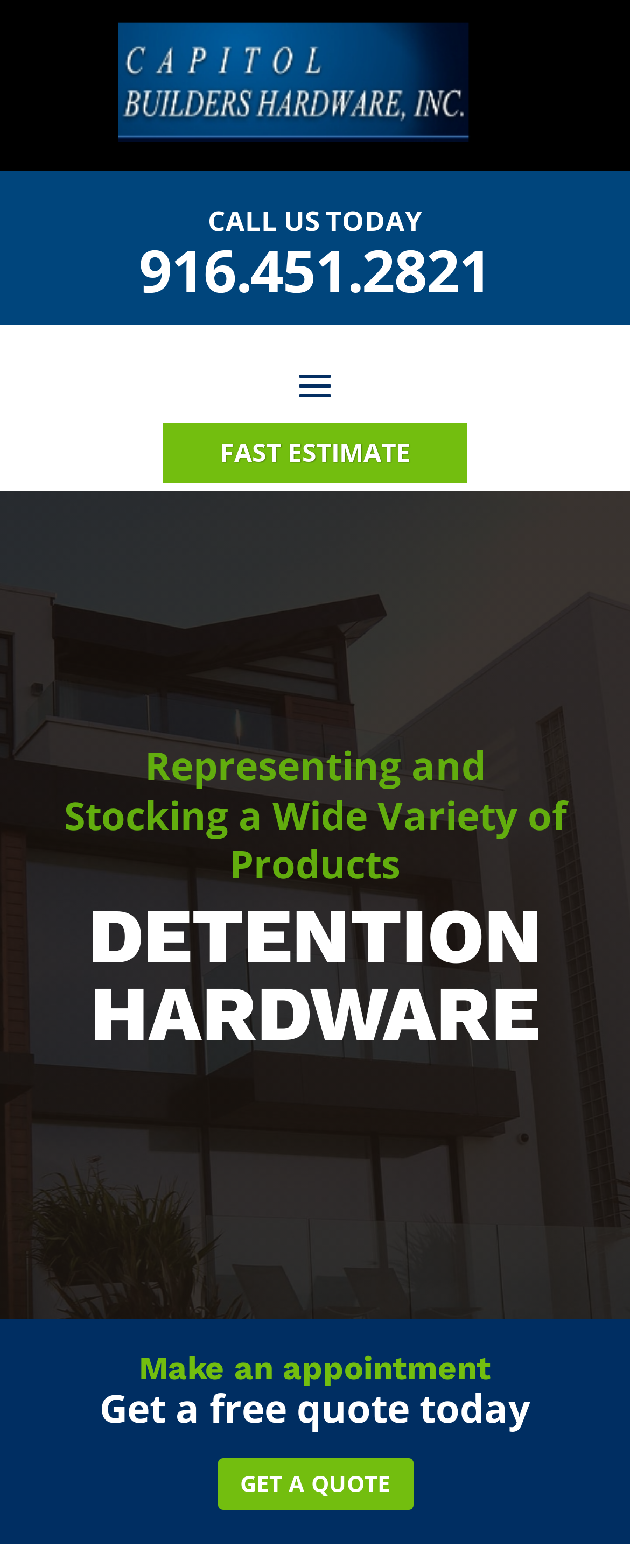Convey a detailed summary of the webpage, mentioning all key elements.

The webpage is about Detention Hardware, provided by Capitol Builders Hardware Inc. At the top, there is a logo image on the left, accompanied by a link on the right. Below the logo, there is a call-to-action section with the text "CALL US TODAY" and a phone number "916.451.2821" on the right side. 

On the middle left, there is a link "FAST ESTIMATE" with a brief description "Representing and Stocking a Wide Variety of Products" below it. The main heading "DETENTION HARDWARE" is located below the description. 

At the bottom, there is a table with two columns. The left column has a heading "Make an appointment" and the right column has a text "Get a free quote today". On the right side of the table, there is a link "GET A QUOTE" at the bottom.